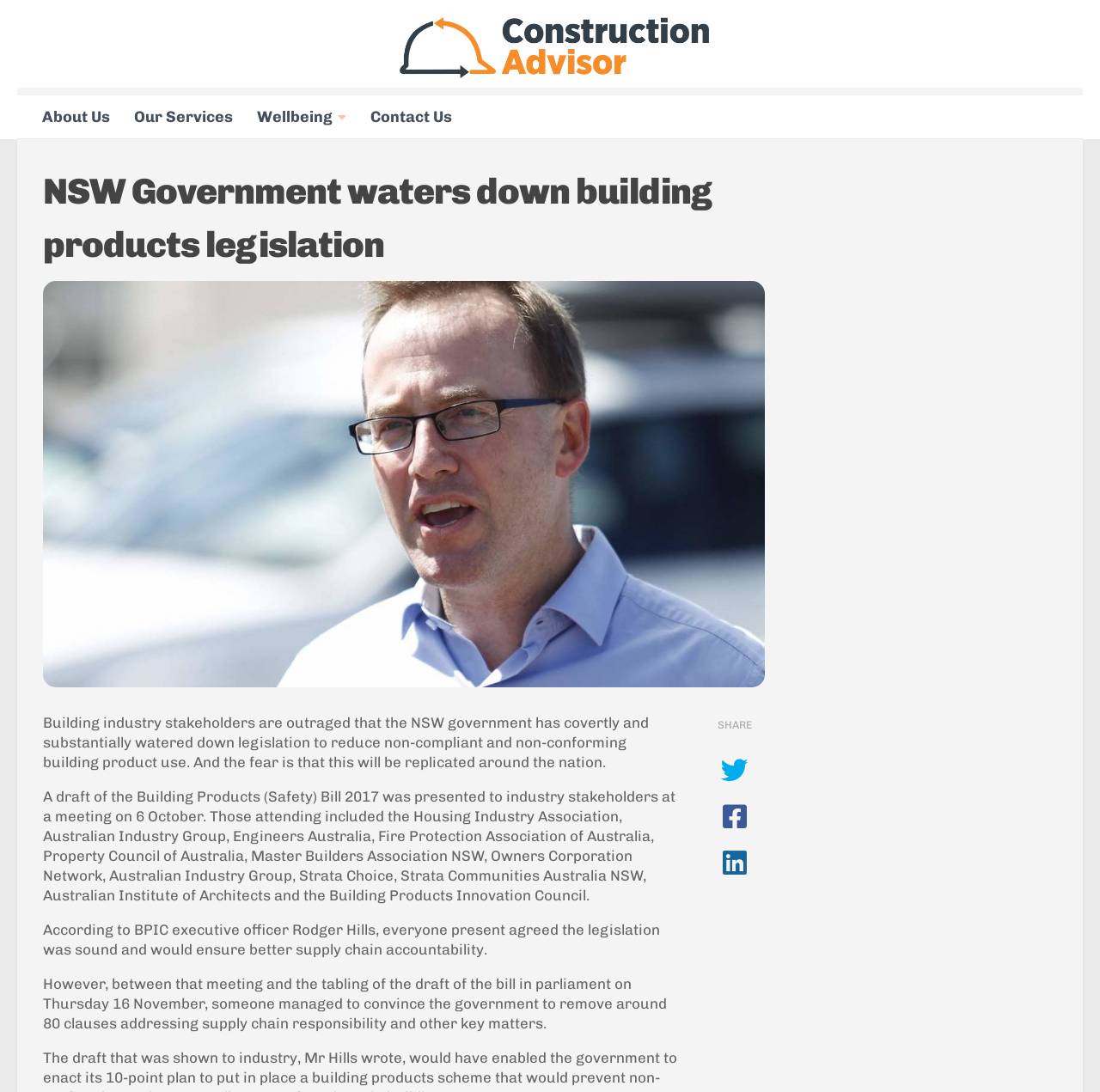Create a full and detailed caption for the entire webpage.

The webpage is about the NSW Government's decision to water down building products legislation, as indicated by the title "NSW Government waters down building products legislation – Construction Advisor". 

At the top left of the page, there is a "Skip to content" link. Below it, there is a horizontal navigation bar with links to "About Us", "Our Services", "Wellbeing", and "Contact Us". 

The main content of the page is divided into several sections. The first section has a heading that matches the title of the webpage. Below the heading, there are four paragraphs of text that discuss the reaction of building industry stakeholders to the NSW government's decision. The text explains that the stakeholders are outraged because the government has removed around 80 clauses addressing supply chain responsibility and other key matters from the draft legislation.

At the bottom of the page, there is a "SHARE" button, accompanied by three social media links, represented by icons.